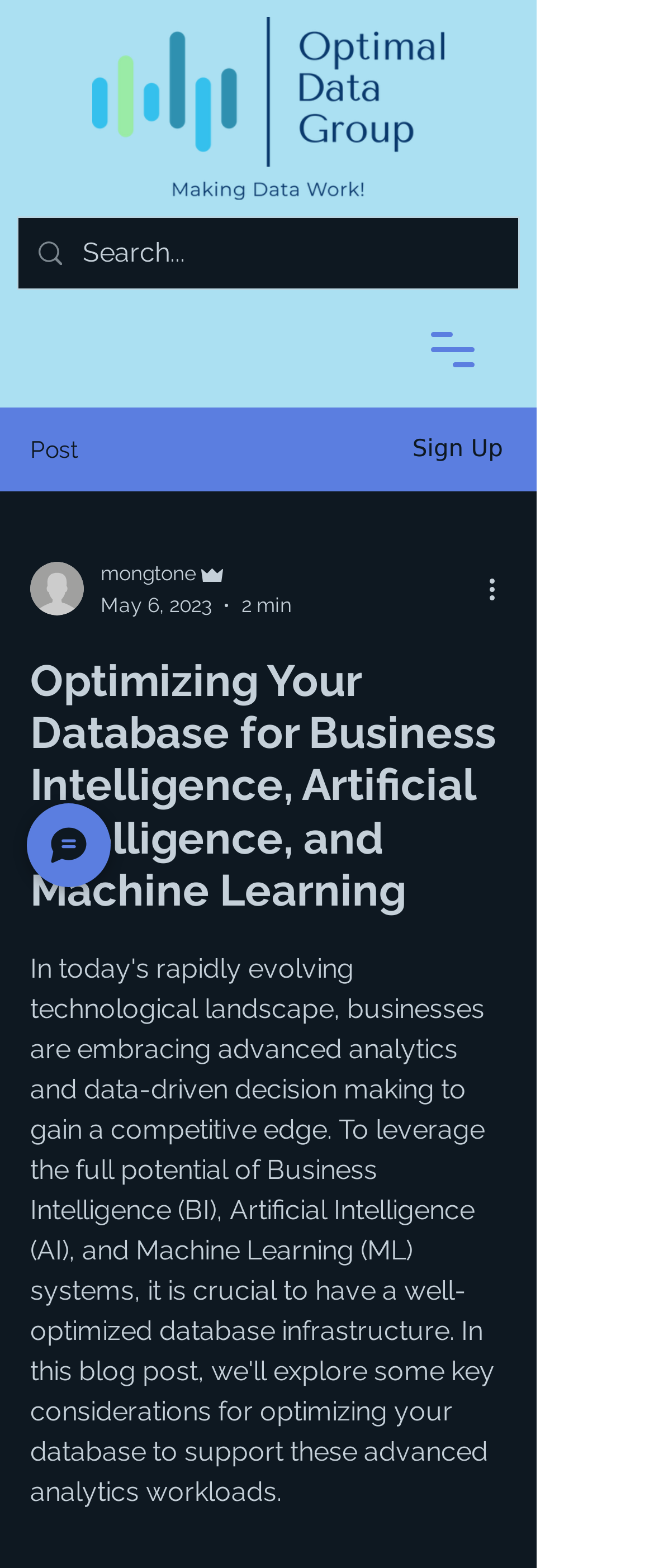Describe all significant elements and features of the webpage.

The webpage appears to be a blog or article page, with a focus on business intelligence, artificial intelligence, and machine learning. At the top left, there is a logo of Optimal Data Group, accompanied by a navigation menu button. 

To the right of the logo, there is a search bar with a magnifying glass icon, where users can input search queries. Below the search bar, there are two buttons: "Post" and "Sign Up". 

Further down, there is a section with the writer's picture, name ("mongtone"), and title ("Admin"), along with the date and time the article was published (May 6, 2023, 2 minutes). 

The main content of the page is an article with the title "Optimizing Your Database for Business Intelligence, Artificial Intelligence, and Machine Learning", which spans across the majority of the page. 

At the top right, there is a "More actions" button with a dropdown icon, and at the bottom left, there is a "Chat" button with a speech bubble icon. There are a total of 5 images on the page, including the logo, writer's picture, and icons for search, more actions, and chat.